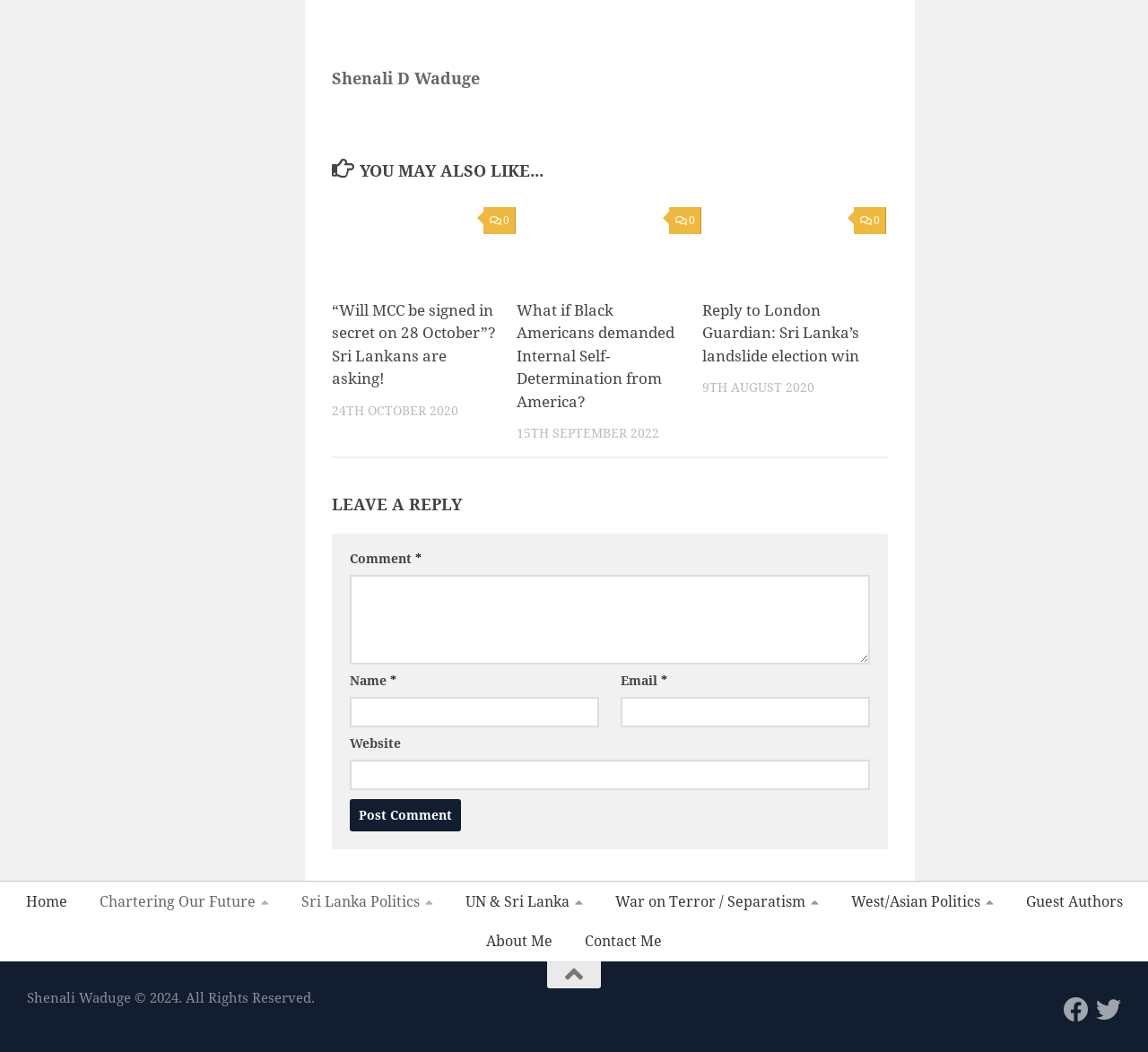Respond to the question below with a concise word or phrase:
What is the author's name?

Shenali D Waduge